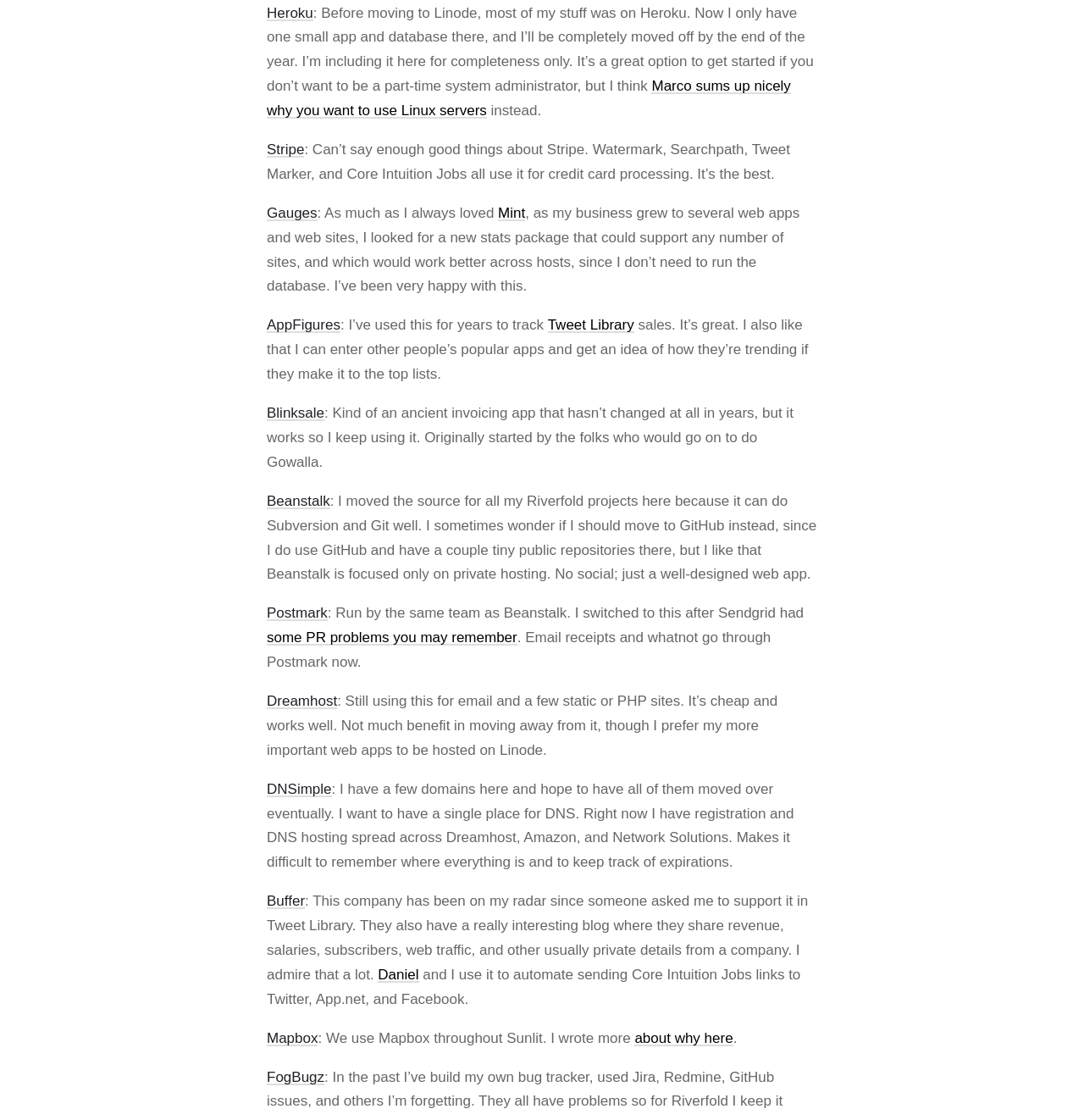Find and provide the bounding box coordinates for the UI element described with: "(510) 500-5598".

None